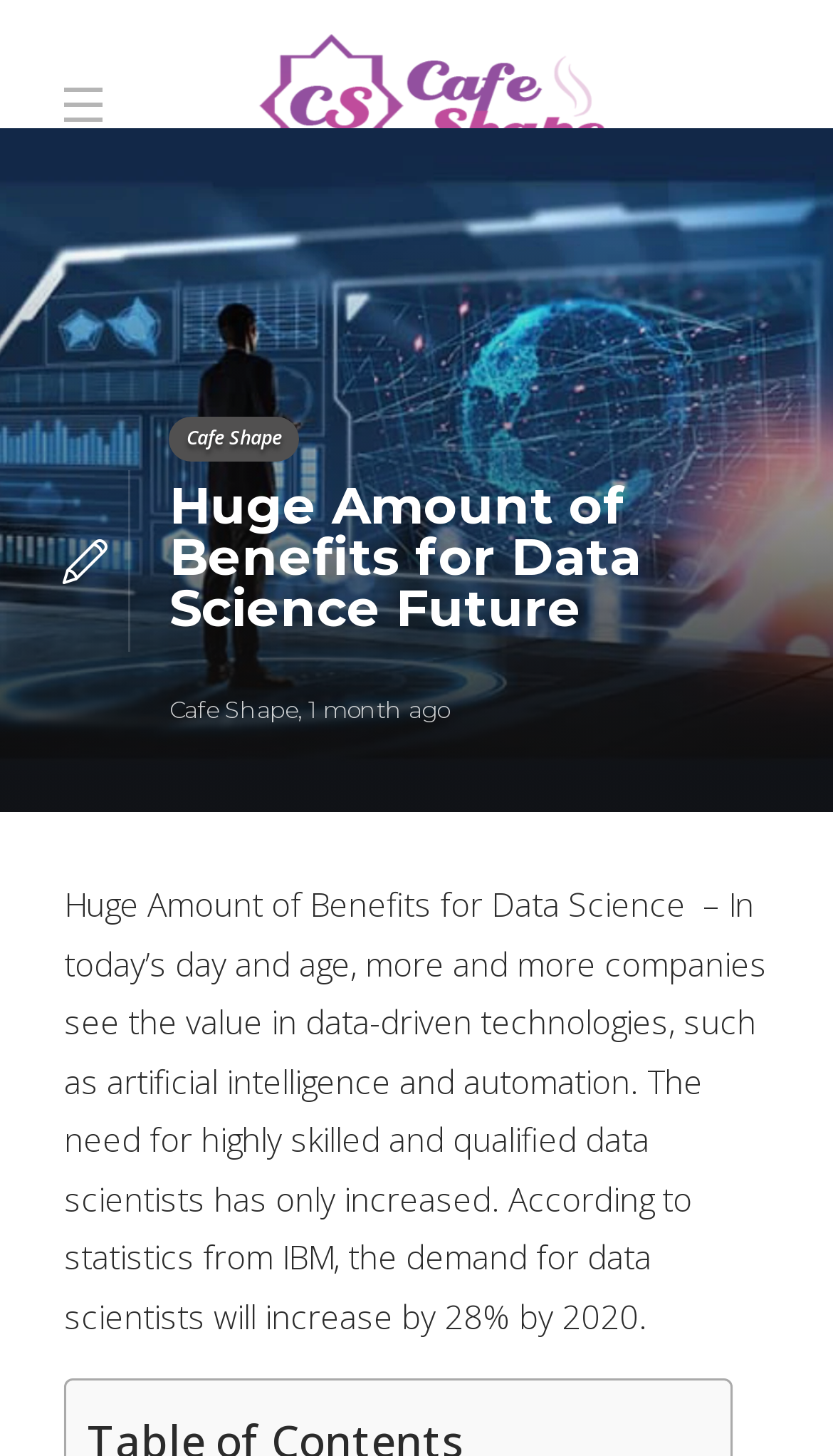How old is the article?
Answer with a single word or short phrase according to what you see in the image.

1 month